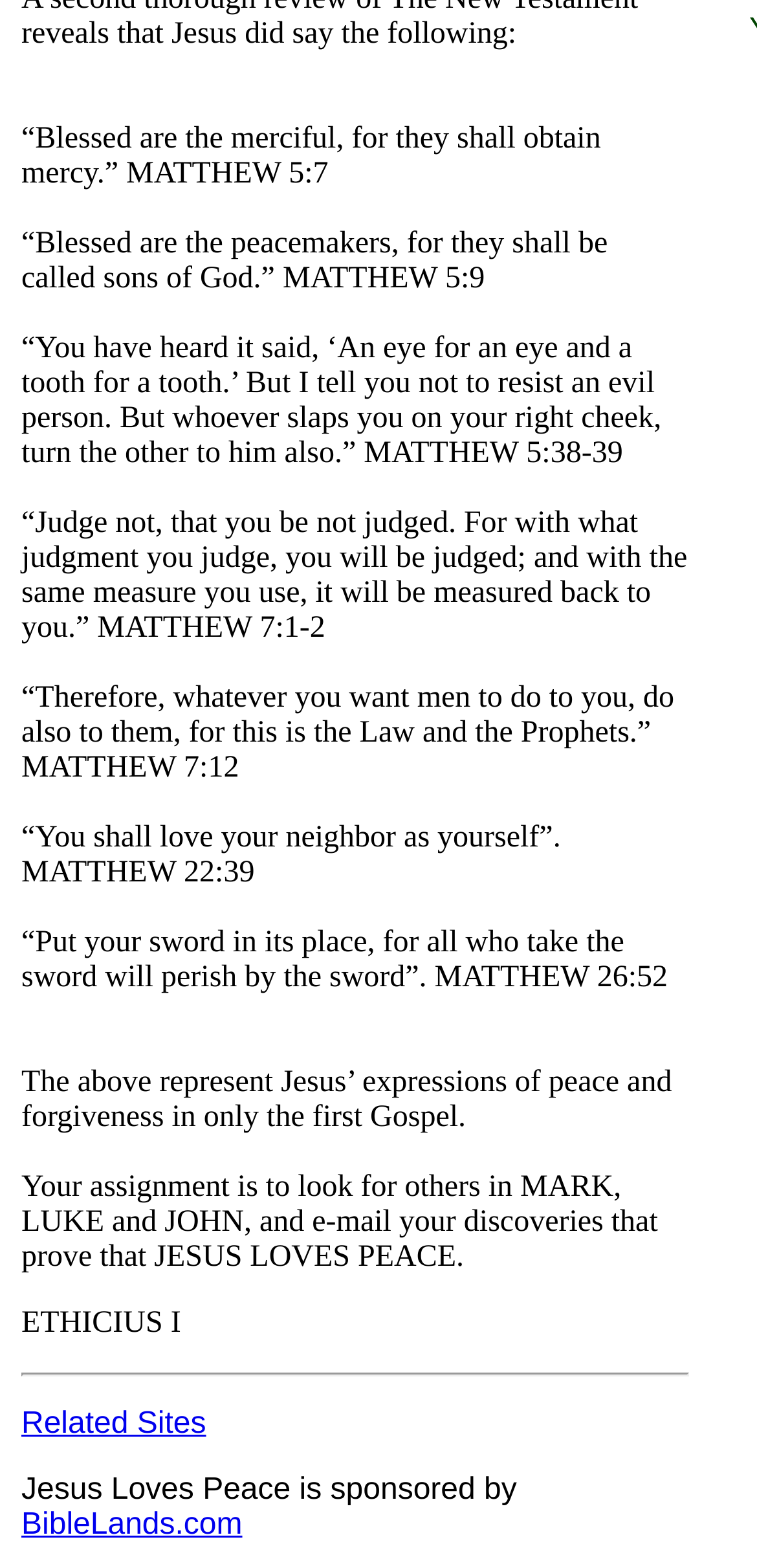Using the element description: "BibleLands.com", determine the bounding box coordinates for the specified UI element. The coordinates should be four float numbers between 0 and 1, [left, top, right, bottom].

[0.028, 0.962, 0.32, 0.983]